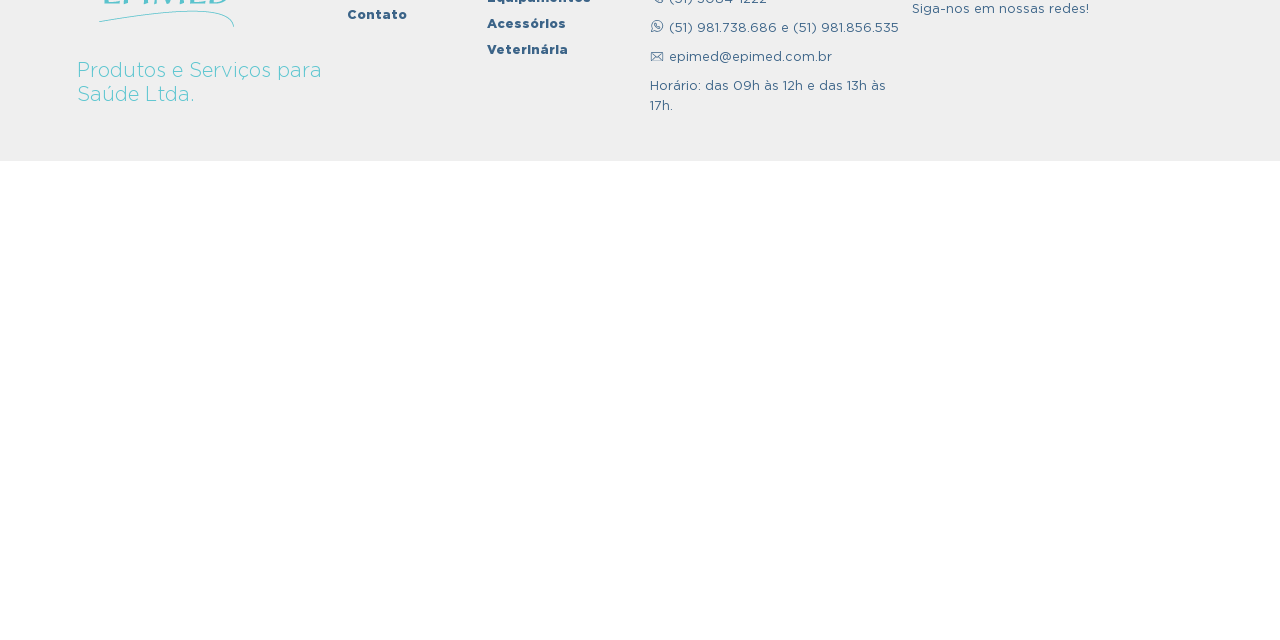From the webpage screenshot, predict the bounding box of the UI element that matches this description: "(51) 981.738.686 e (51) 981.856.535".

[0.508, 0.03, 0.713, 0.06]